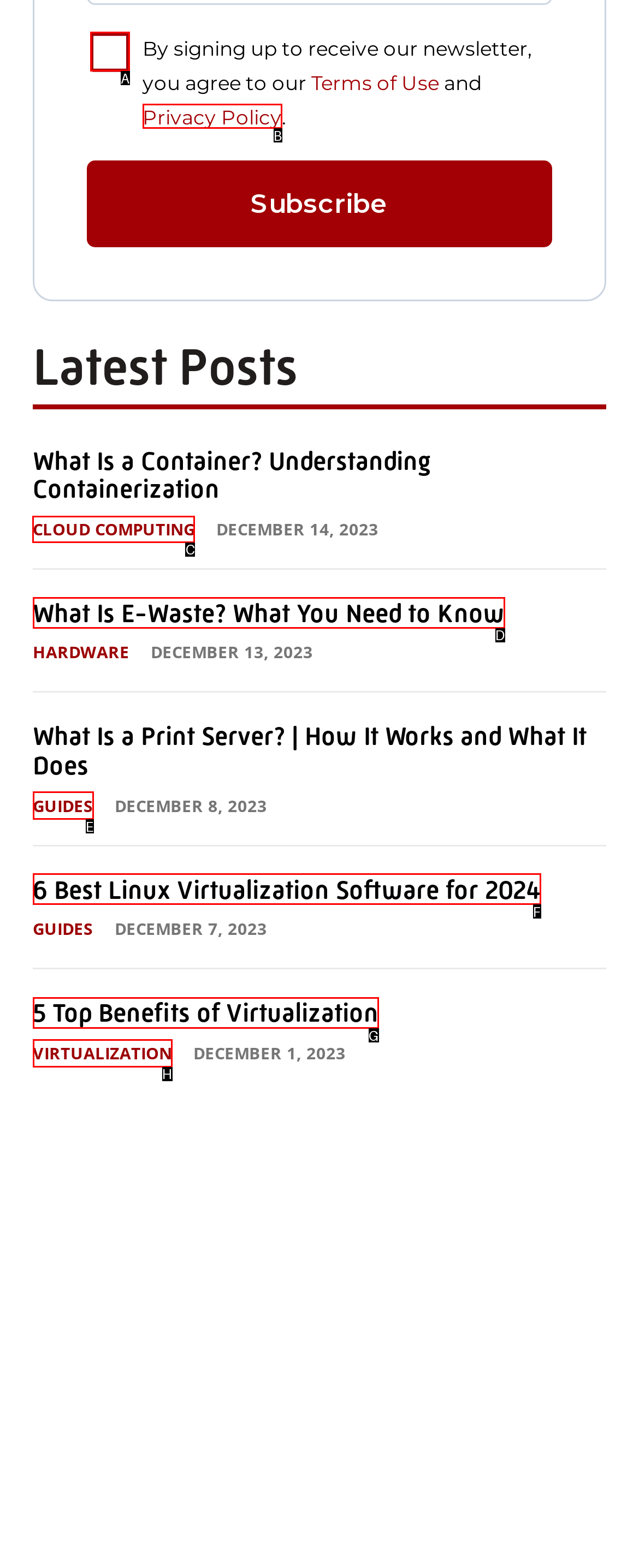What letter corresponds to the UI element to complete this task: view about page
Answer directly with the letter.

None